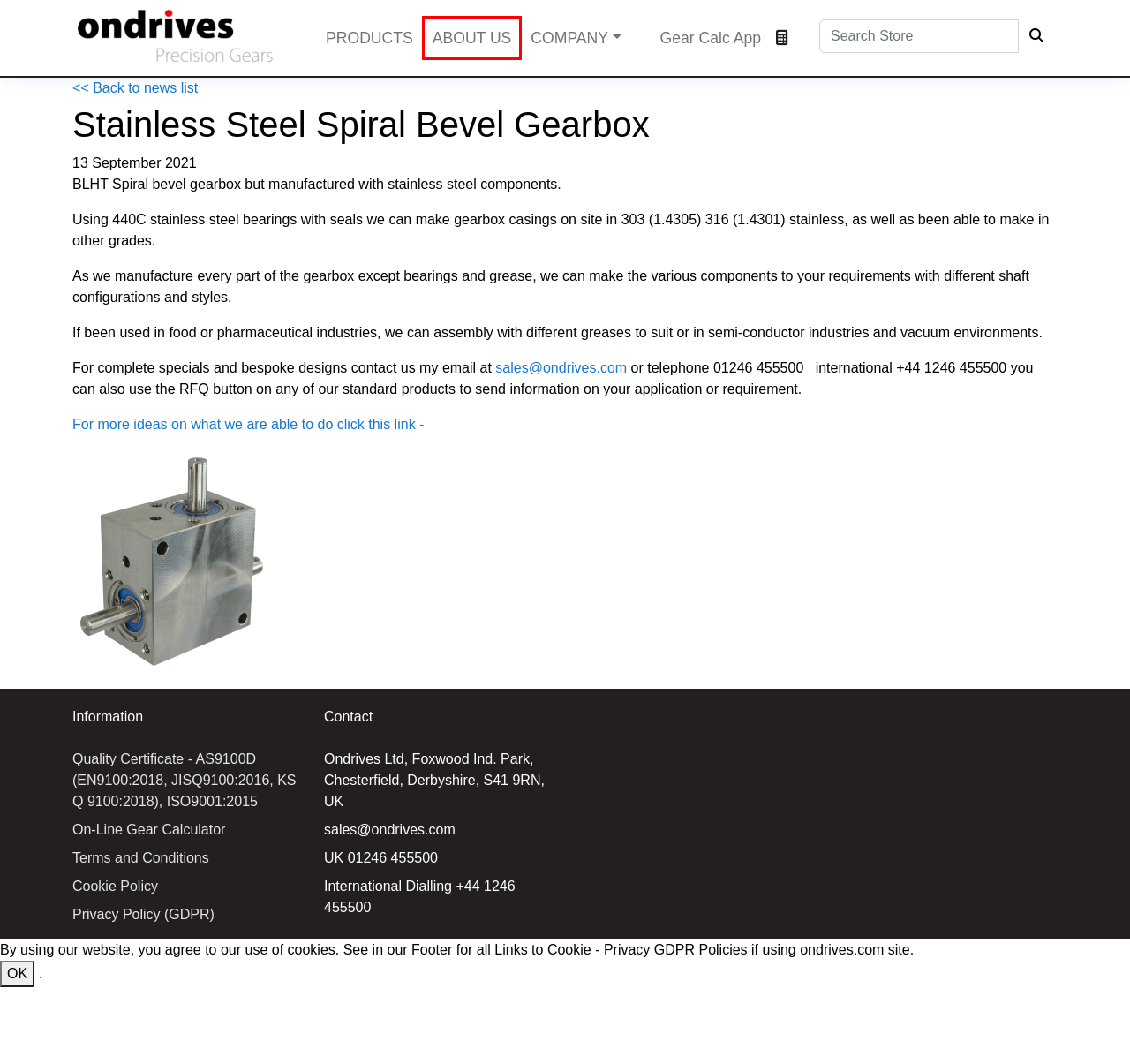Look at the screenshot of a webpage where a red bounding box surrounds a UI element. Your task is to select the best-matching webpage description for the new webpage after you click the element within the bounding box. The available options are:
A. About Us | Ondrives Precision Gears
B. Category List Template | Ondrives Precision Gears
C. Terms and Conditions | Ondrives Precision Gears
D. gear-calculator | Ondrives Precision Gears
E. Cookie policy | Ondrives Precision Gears
F. Ondrives Precision Gears
G. Privacy Policy (GDPR) | Ondrives Precision Gears
H. Quality Certificate | Ondrives Precision Gears

A